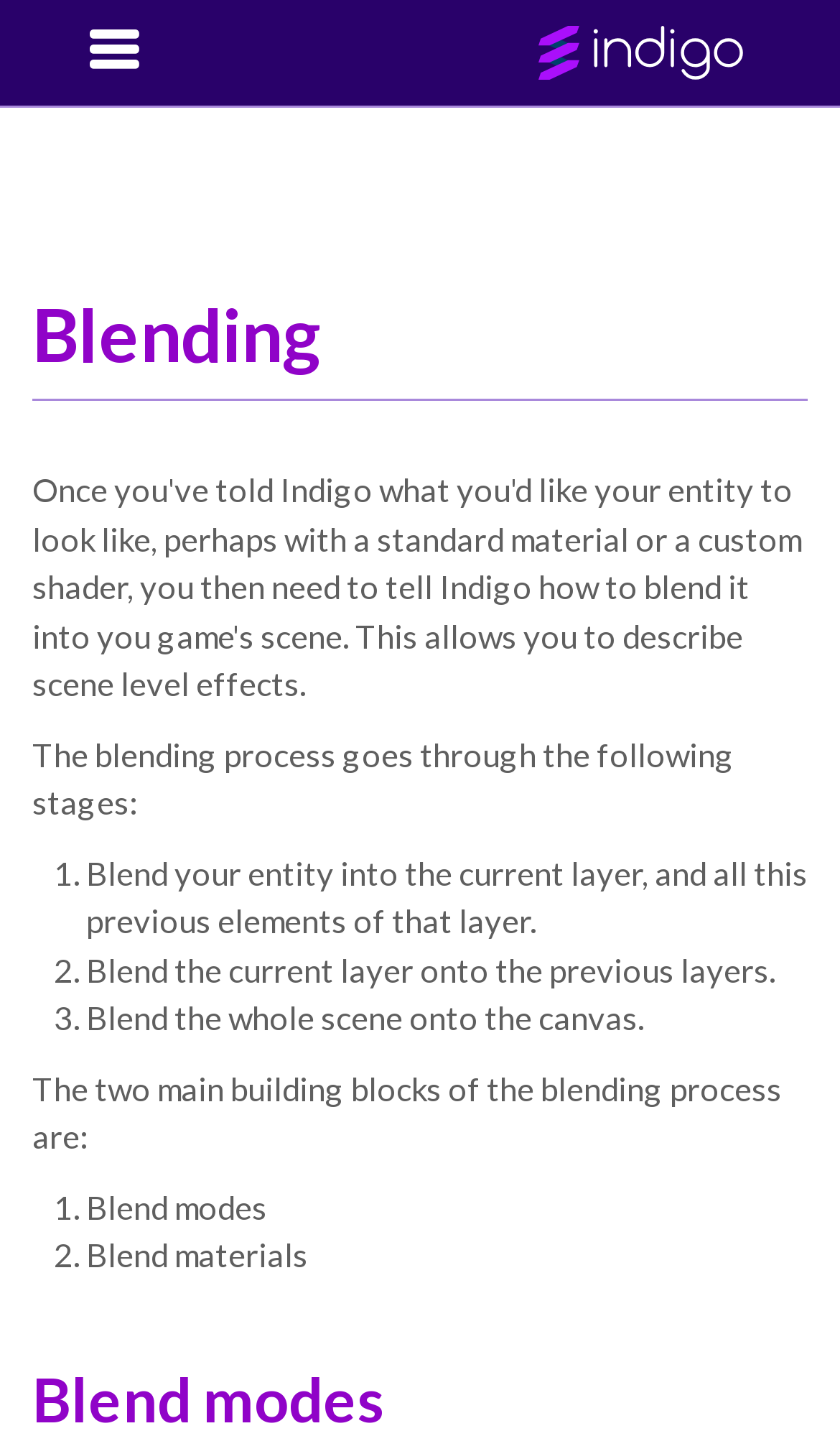Specify the bounding box coordinates (top-left x, top-left y, bottom-right x, bottom-right y) of the UI element in the screenshot that matches this description: parent_node: 

[0.642, 0.011, 0.885, 0.063]